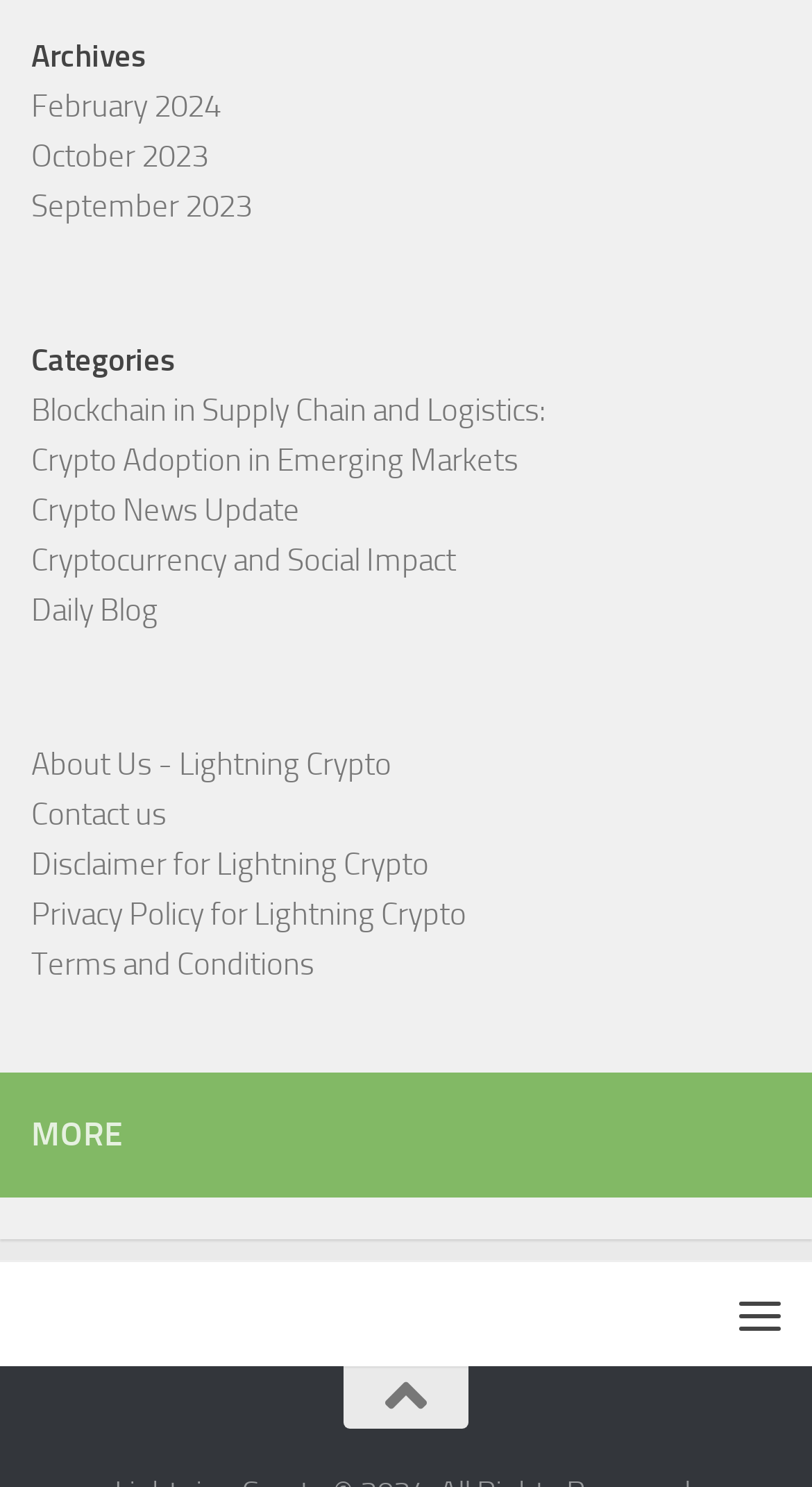Please determine the bounding box coordinates for the element that should be clicked to follow these instructions: "read about us".

[0.038, 0.501, 0.482, 0.527]